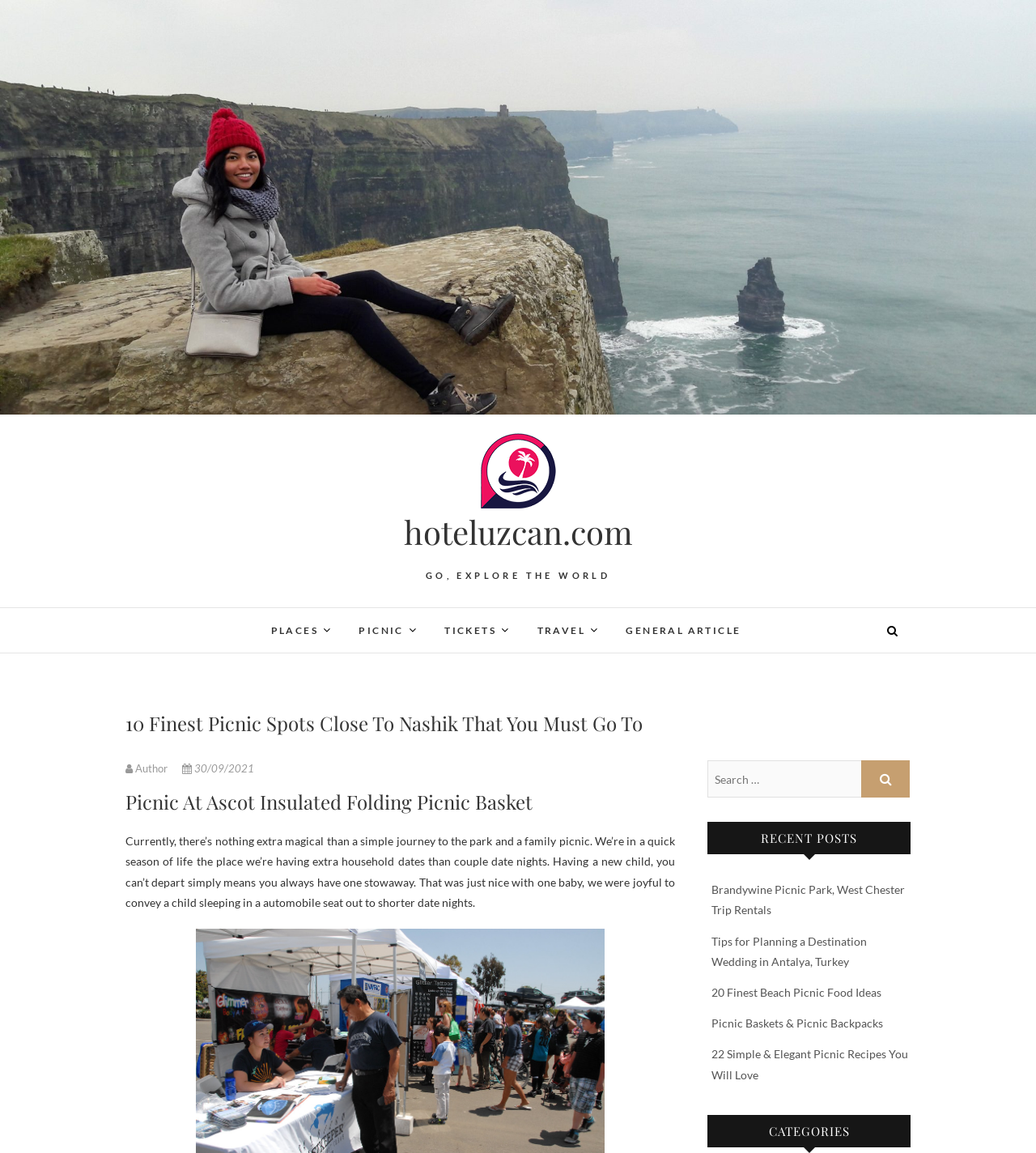Pinpoint the bounding box coordinates for the area that should be clicked to perform the following instruction: "Click the magnifying glass button".

[0.831, 0.66, 0.878, 0.692]